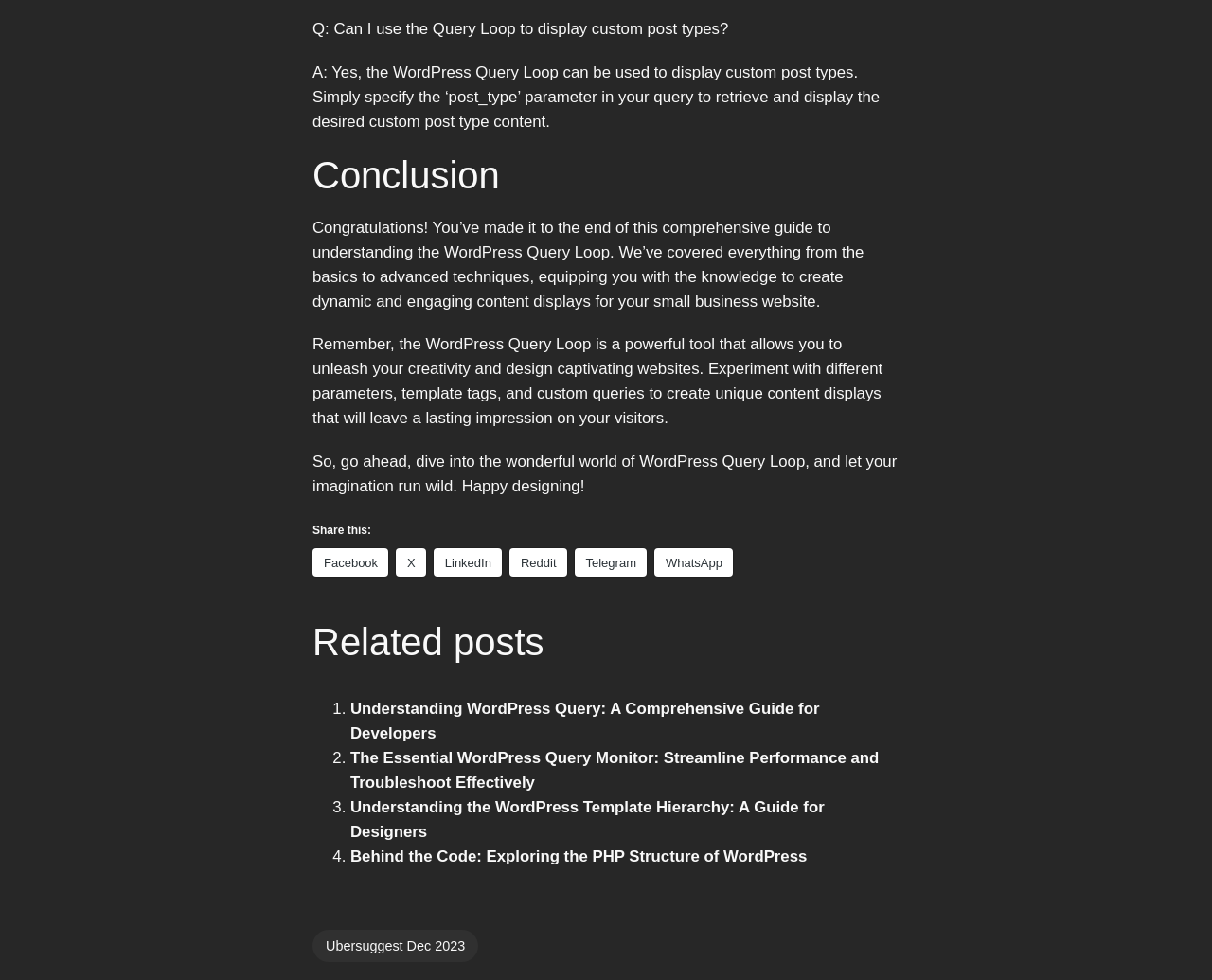Please locate the bounding box coordinates of the element's region that needs to be clicked to follow the instruction: "Read related post 'The Essential WordPress Query Monitor: Streamline Performance and Troubleshoot Effectively'". The bounding box coordinates should be provided as four float numbers between 0 and 1, i.e., [left, top, right, bottom].

[0.289, 0.764, 0.725, 0.807]